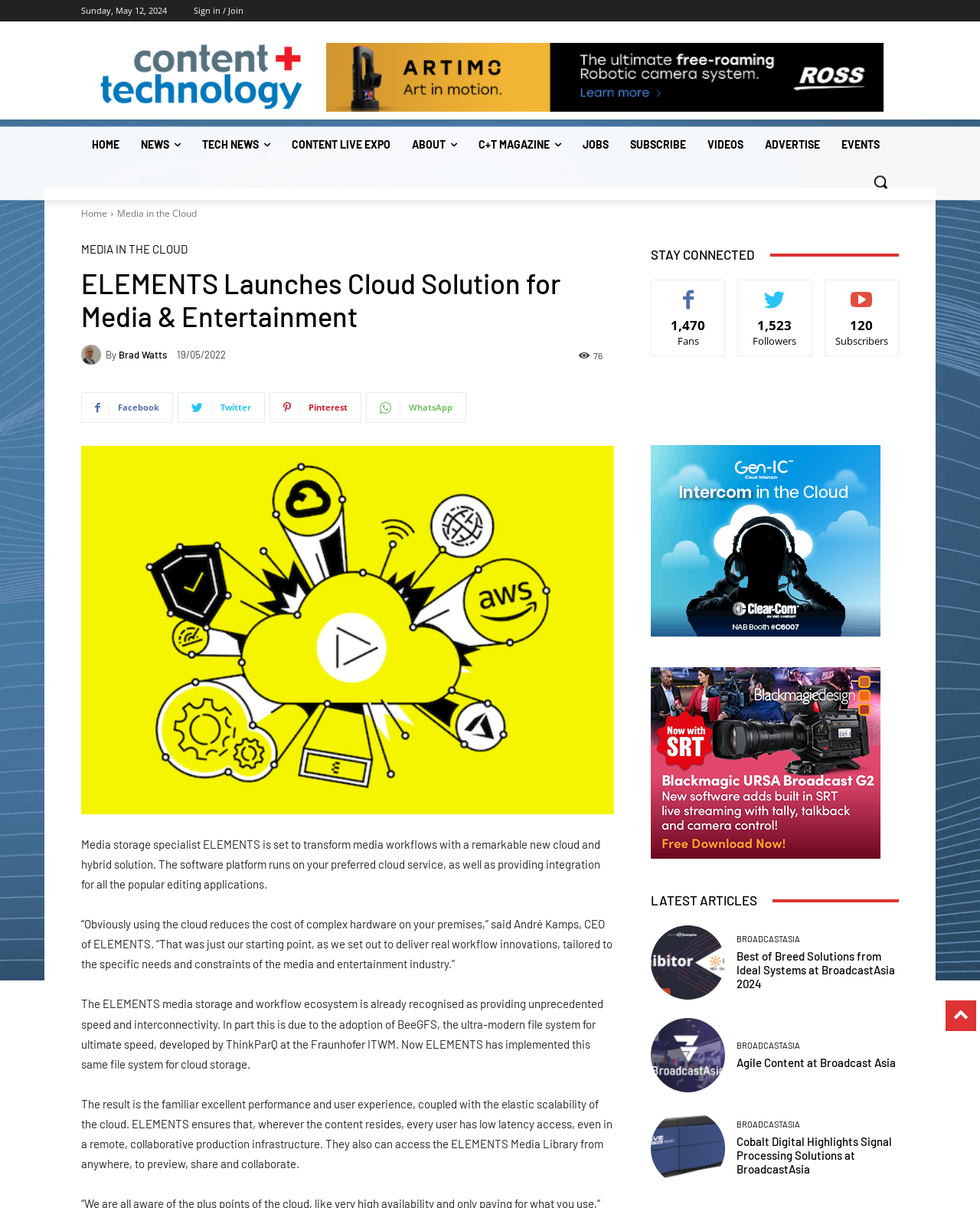Determine the bounding box coordinates of the section I need to click to execute the following instruction: "Search for something". Provide the coordinates as four float numbers between 0 and 1, i.e., [left, top, right, bottom].

[0.88, 0.135, 0.917, 0.166]